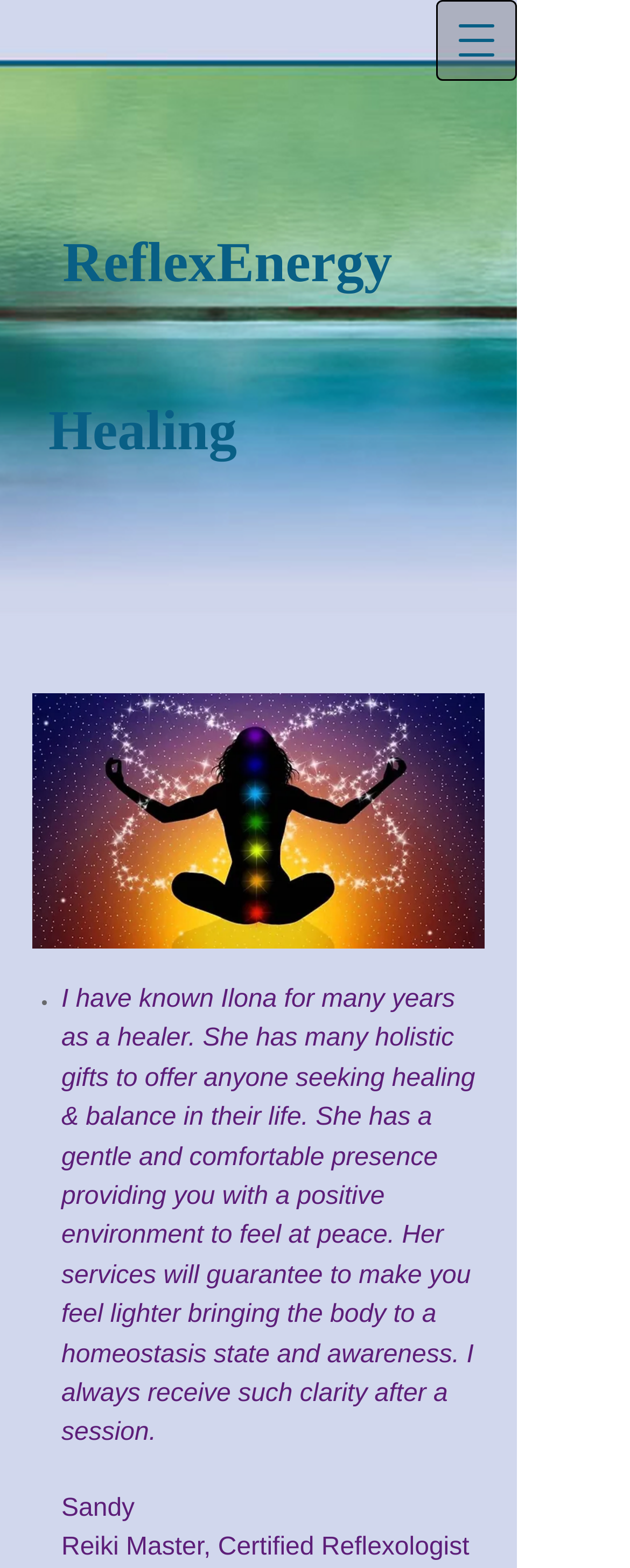Give a one-word or short phrase answer to the question: 
How many holistic gifts does the healer have to offer?

many